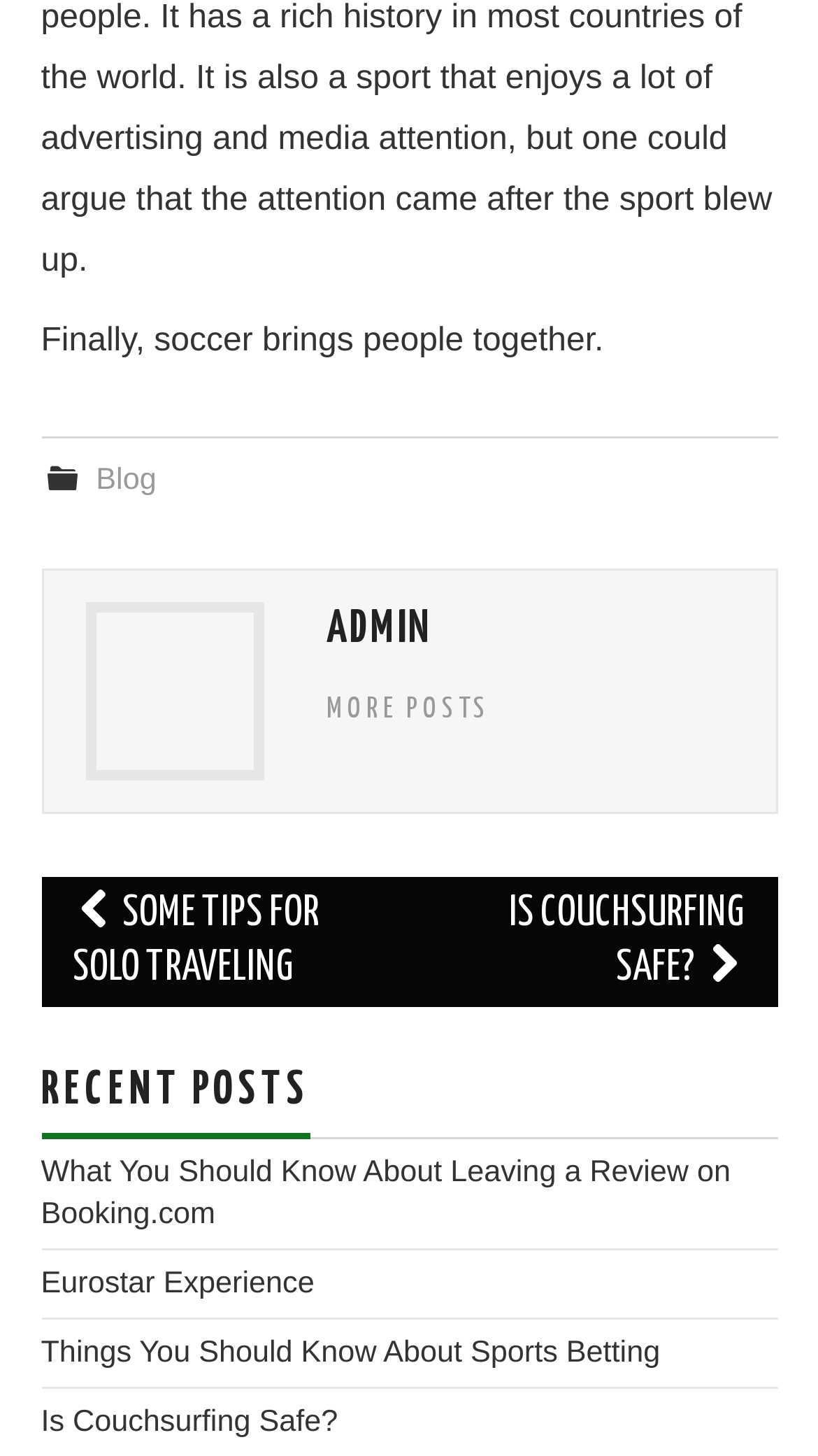Bounding box coordinates are given in the format (top-left x, top-left y, bottom-right x, bottom-right y). All values should be floating point numbers between 0 and 1. Provide the bounding box coordinate for the UI element described as: parent_node: Green-ness Factors aria-label="Toggle navigation"

None